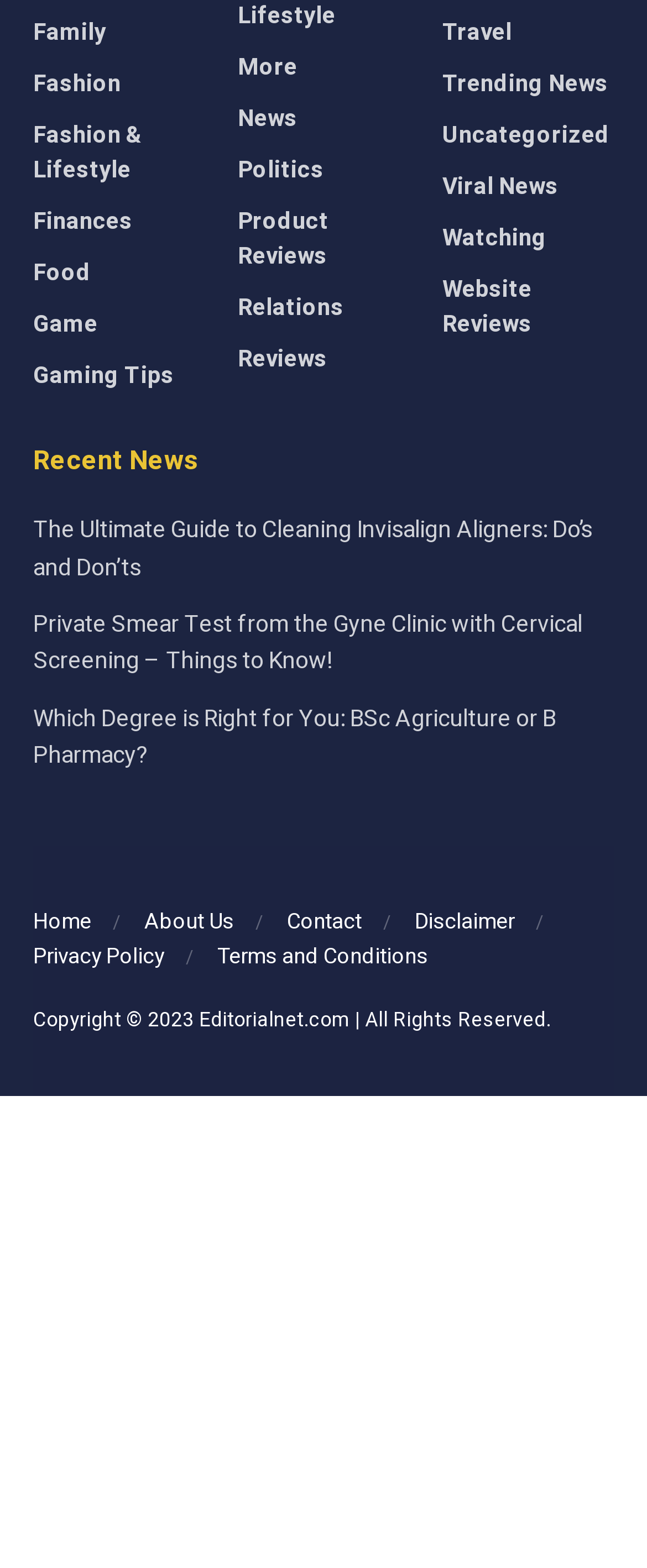Pinpoint the bounding box coordinates of the clickable element needed to complete the instruction: "Analyze clinical studies on Stanozolol for Plantar Fasciitis". The coordinates should be provided as four float numbers between 0 and 1: [left, top, right, bottom].

None